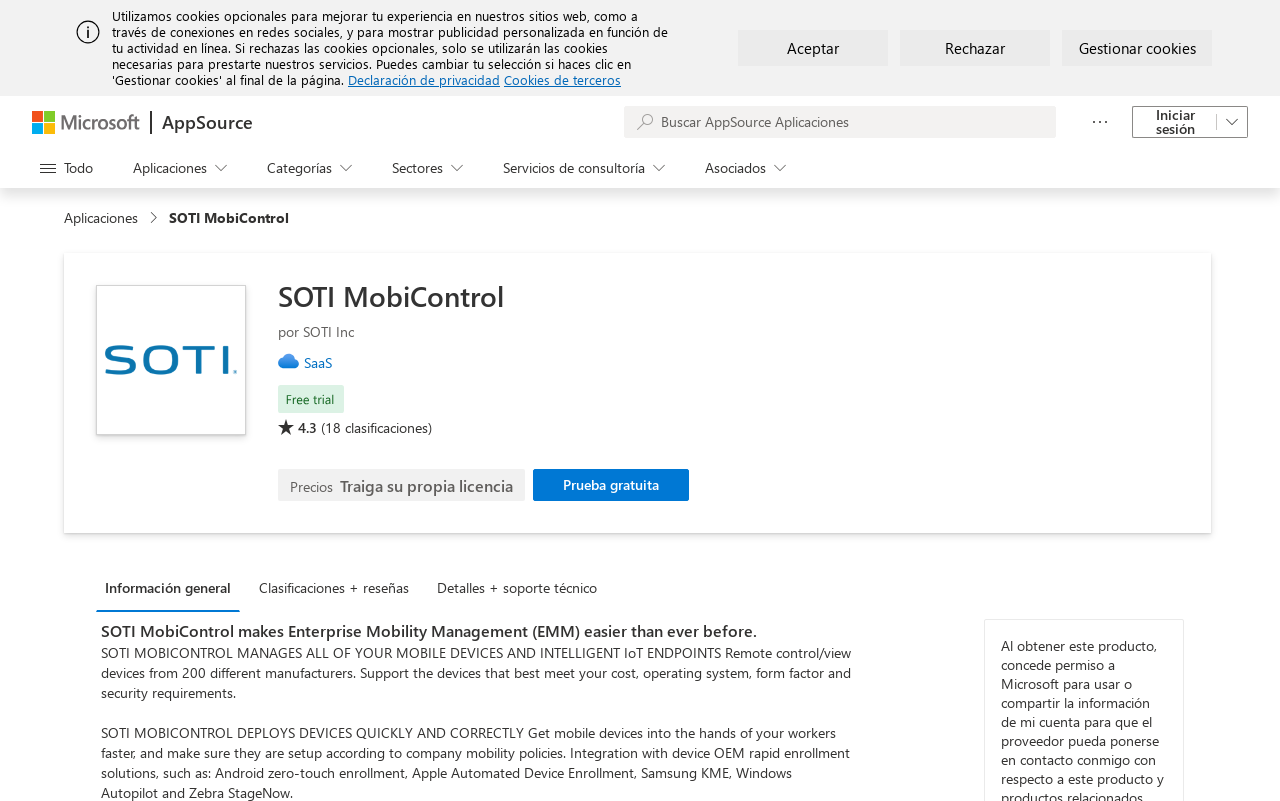What is the purpose of the 'Gestionar cookies' button?
Use the image to answer the question with a single word or phrase.

To manage cookies